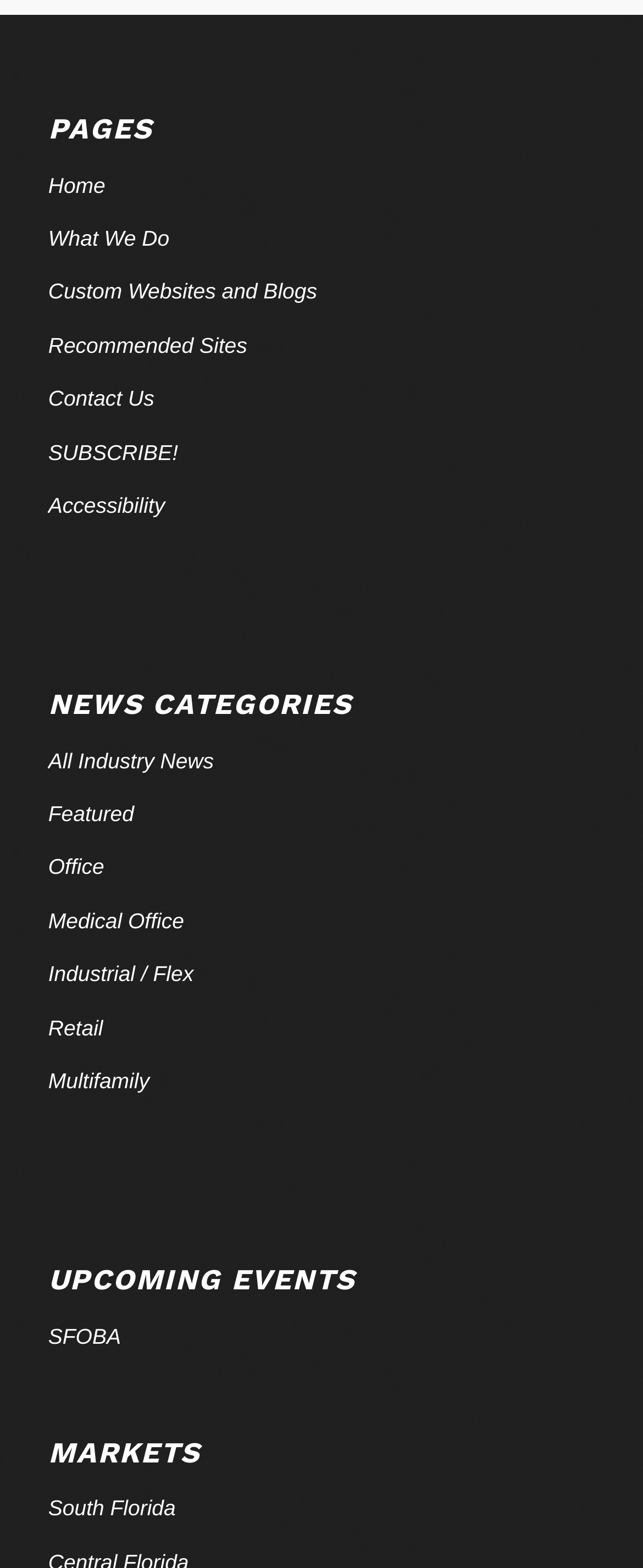Find the bounding box coordinates for the HTML element specified by: "Show details".

None